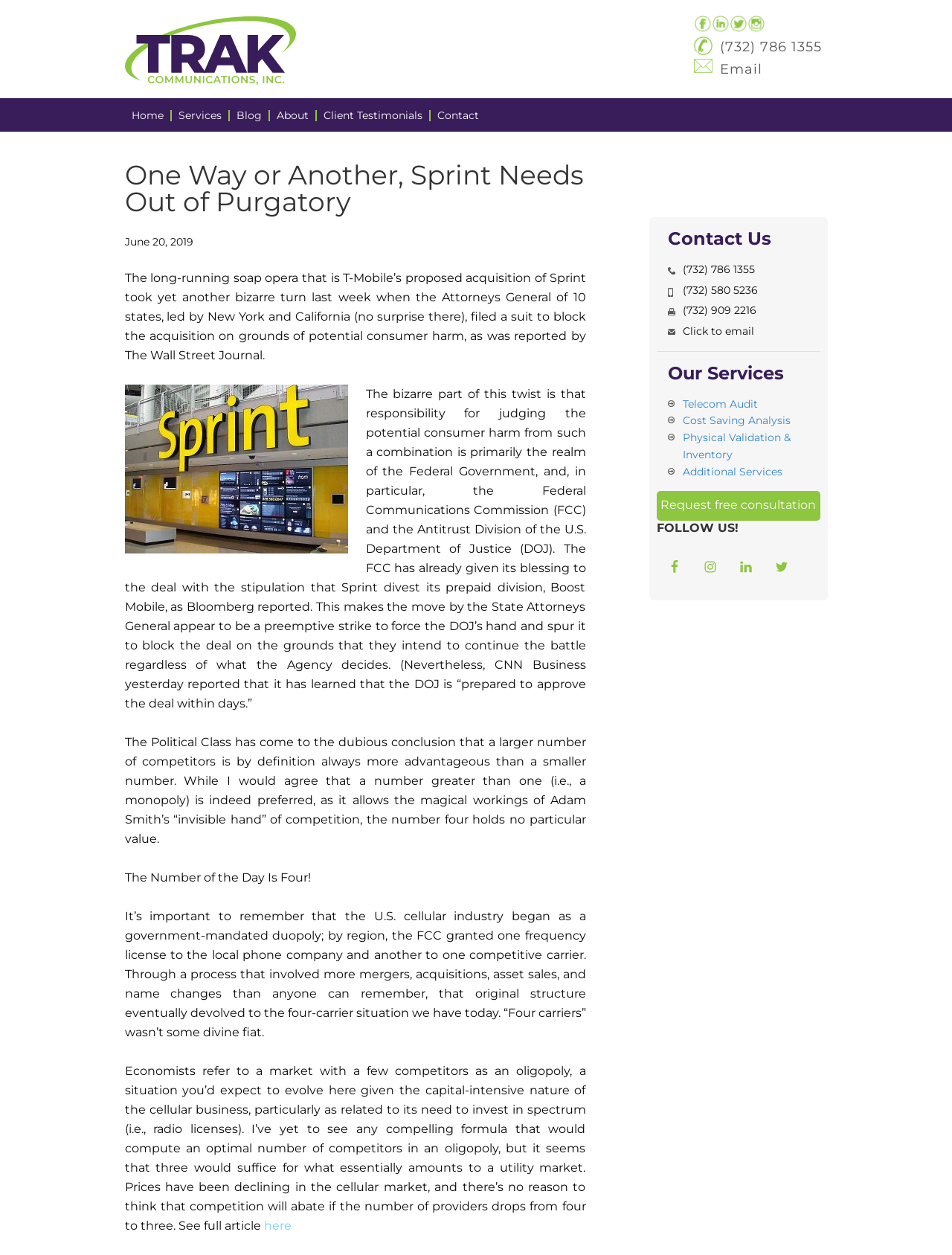Give a one-word or phrase response to the following question: What is the phone number to contact Trak Communications?

(732) 786 1355